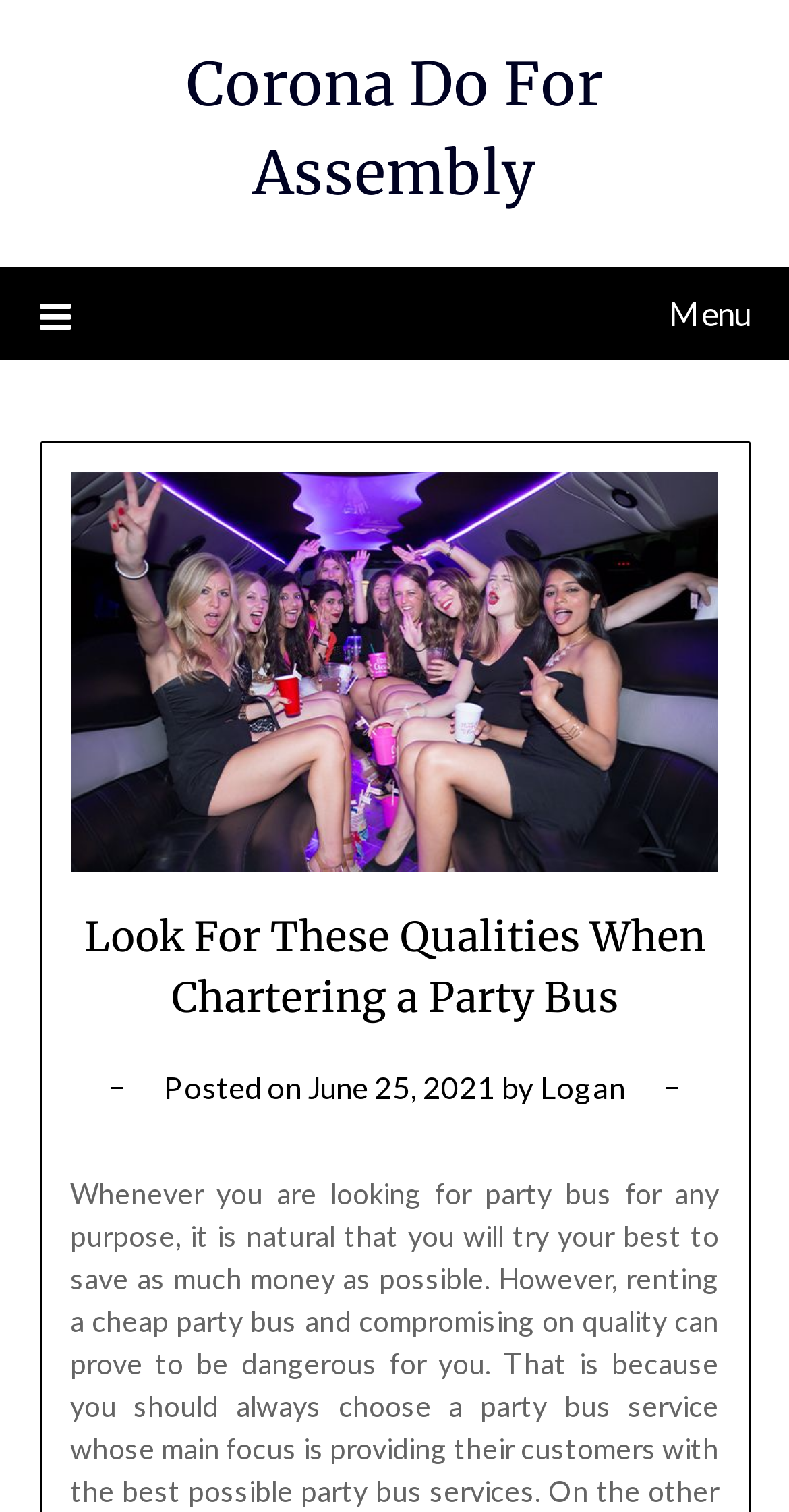Locate the bounding box of the UI element with the following description: "Corona Do For Assembly".

[0.236, 0.031, 0.764, 0.139]